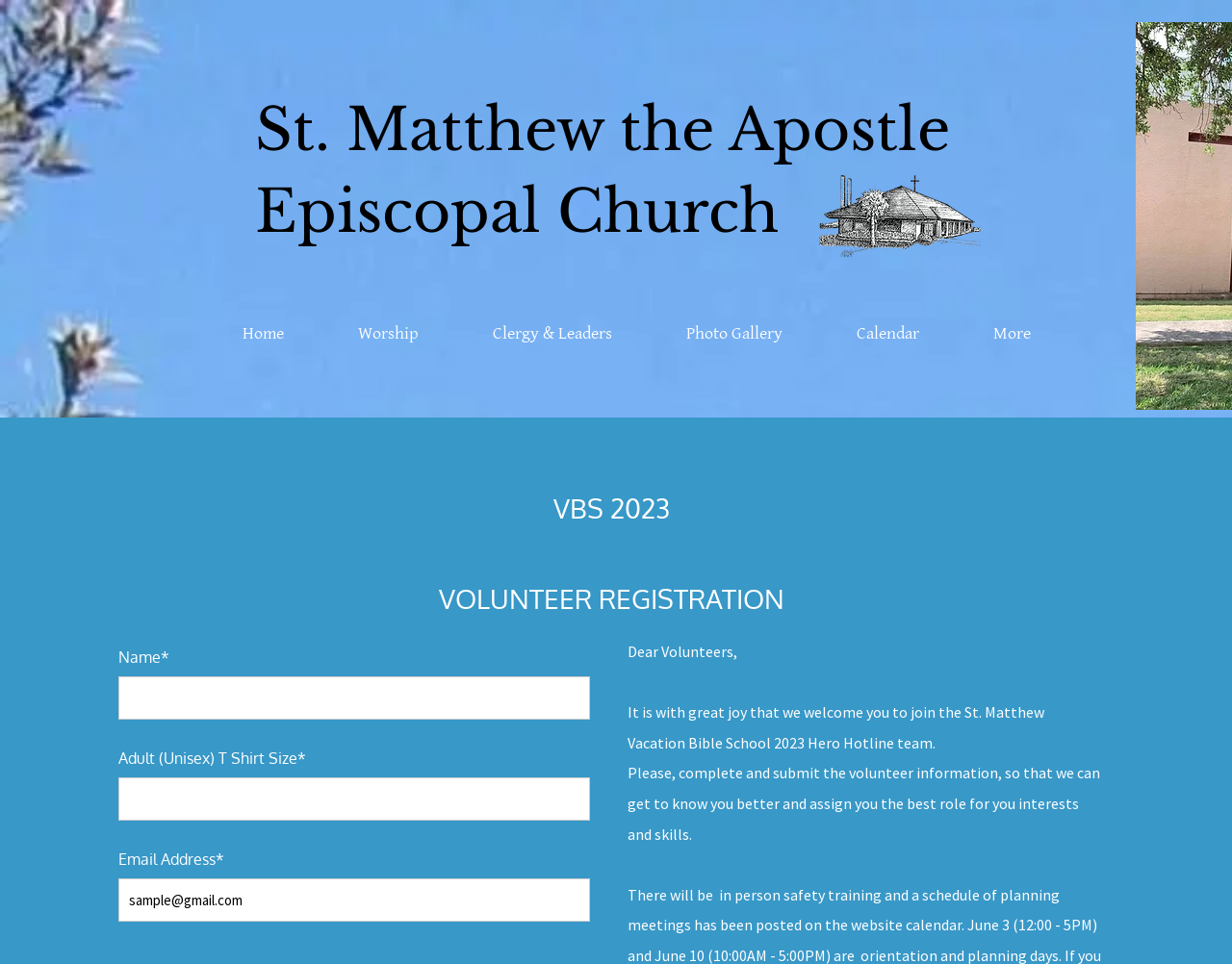Locate the bounding box coordinates of the clickable region to complete the following instruction: "Enter your name."

[0.096, 0.702, 0.479, 0.747]